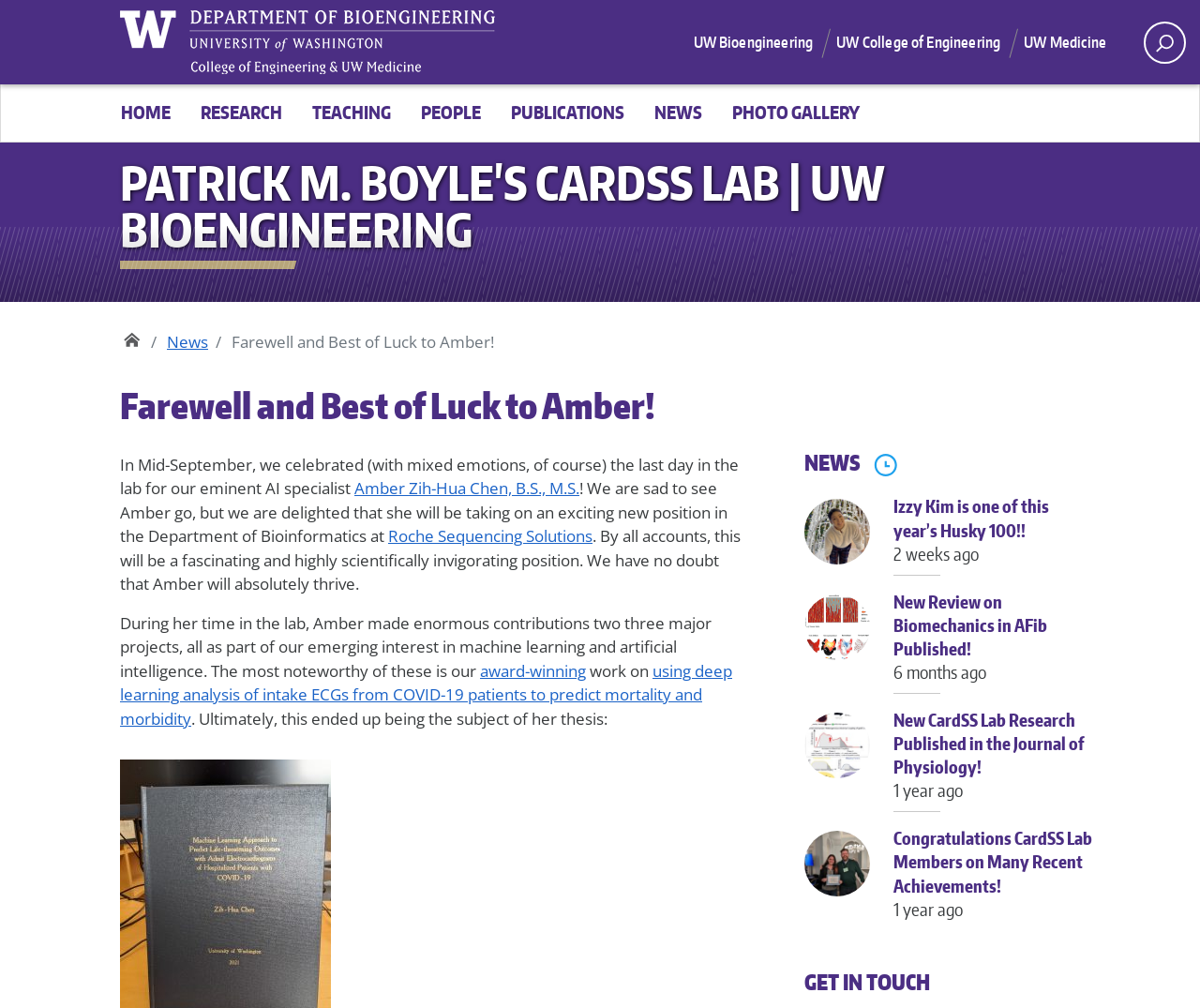From the given element description: "UW Medicine", find the bounding box for the UI element. Provide the coordinates as four float numbers between 0 and 1, in the order [left, top, right, bottom].

[0.853, 0.023, 0.941, 0.061]